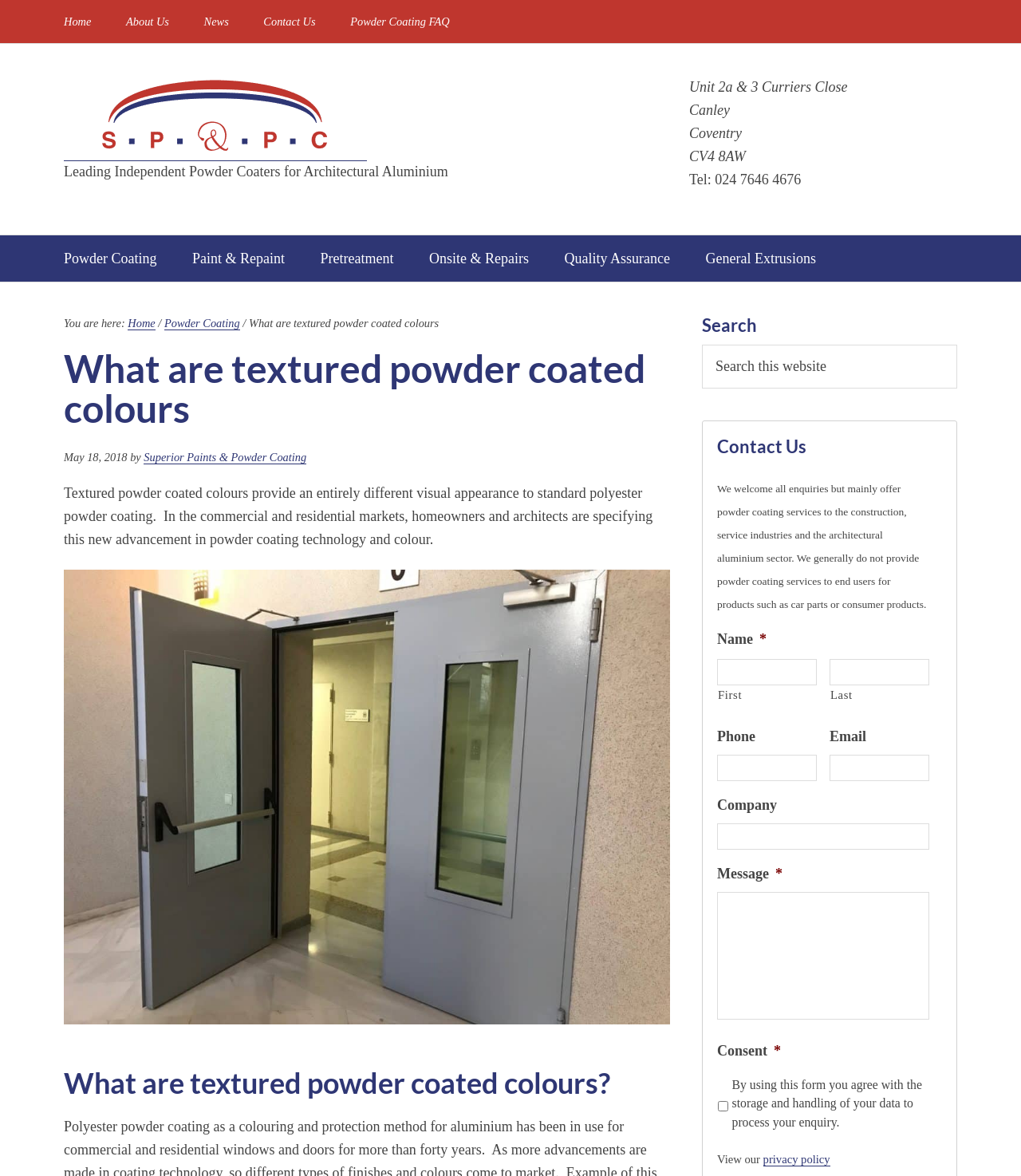From the image, can you give a detailed response to the question below:
What is the phone number of the company?

I found the phone number of the company by looking at the top-right corner of the webpage, where the contact information is usually displayed. The text 'Tel: 024 7646 4676' is listed as the company phone number.